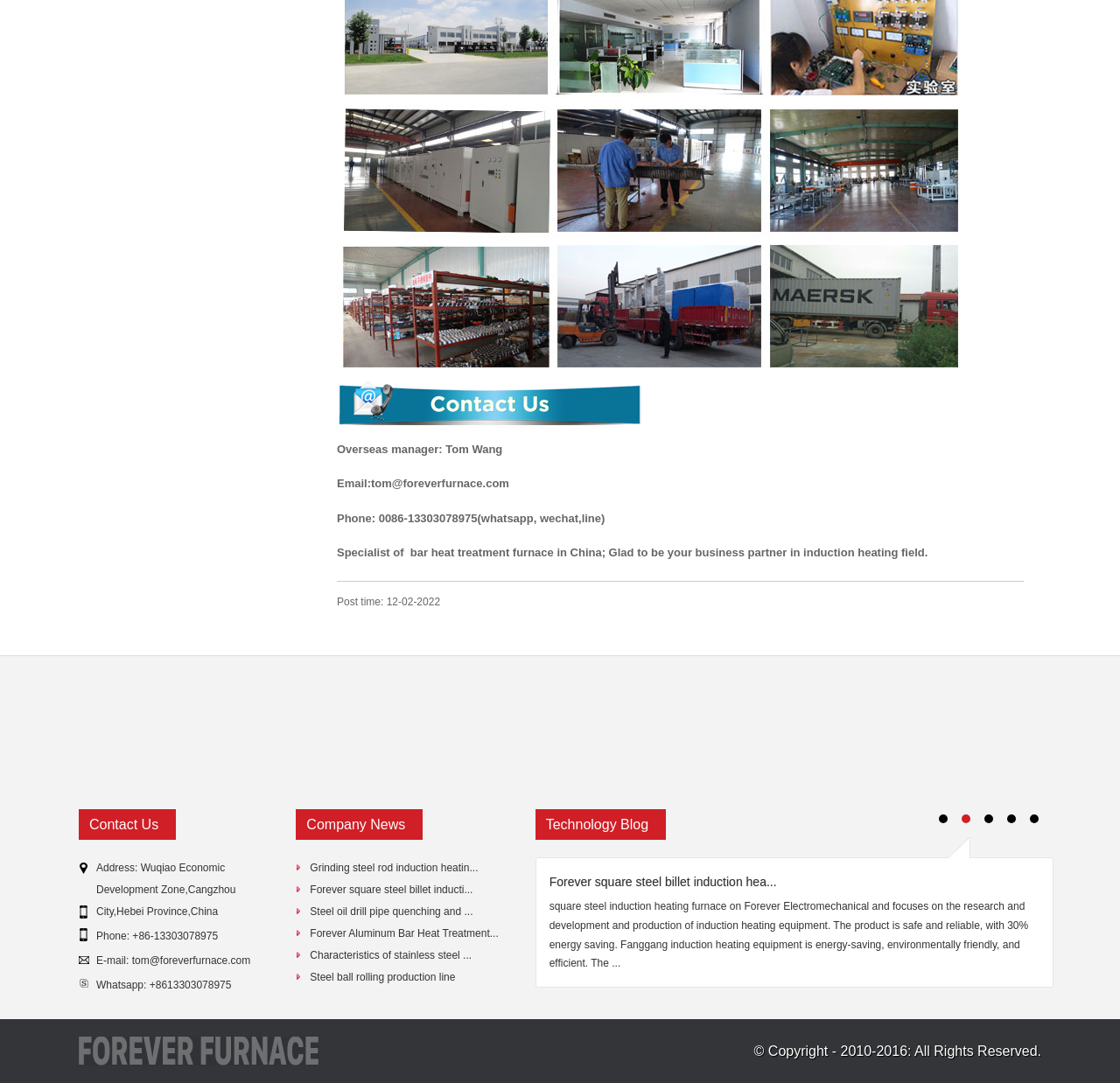Based on the image, give a detailed response to the question: What is the email address of the overseas manager?

I found the email address of the overseas manager by looking at the top section of the webpage, where it is listed as 'Email: tom@foreverfurnace.com'.